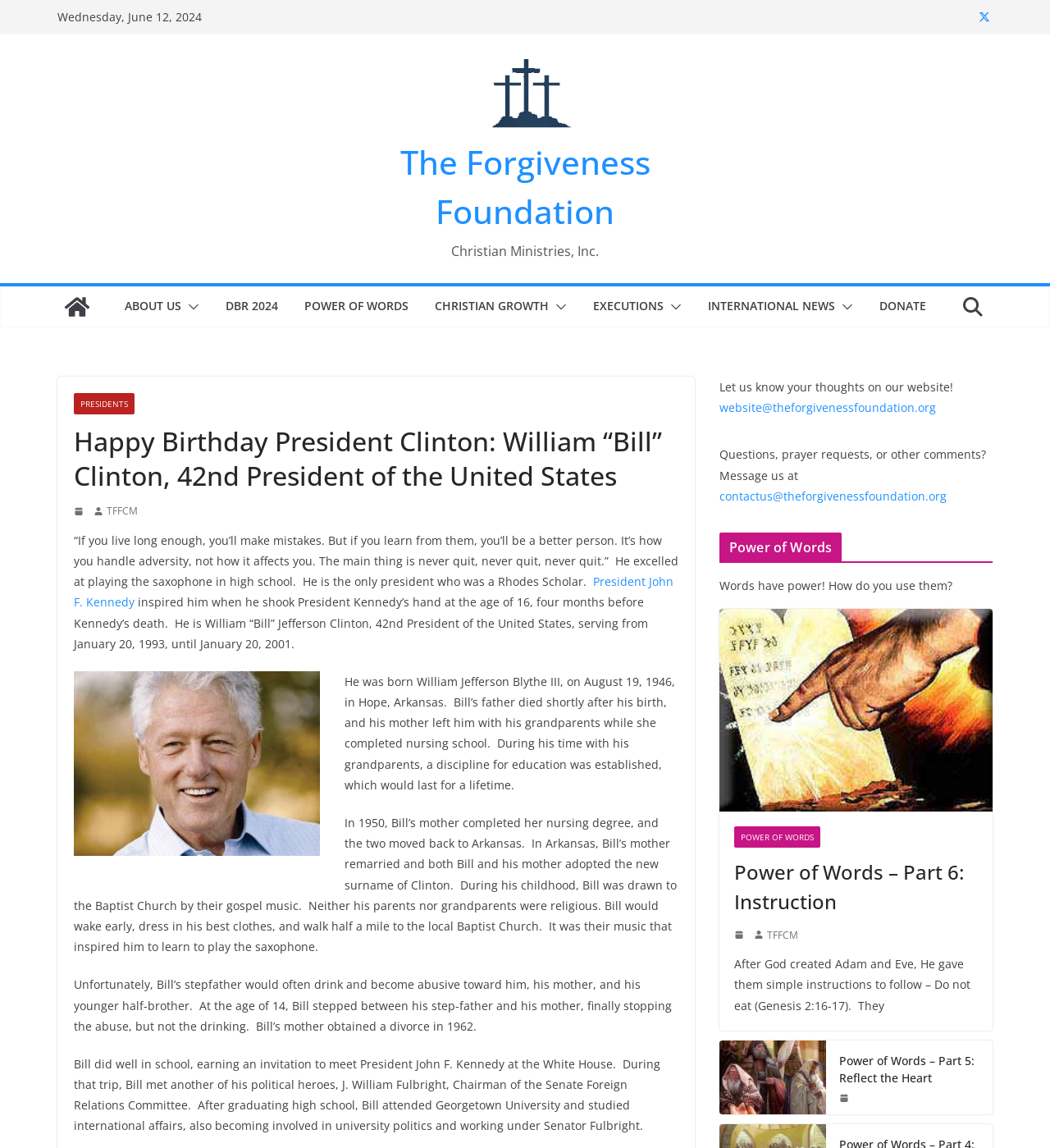Using the given element description, provide the bounding box coordinates (top-left x, top-left y, bottom-right x, bottom-right y) for the corresponding UI element in the screenshot: International News

[0.674, 0.257, 0.795, 0.278]